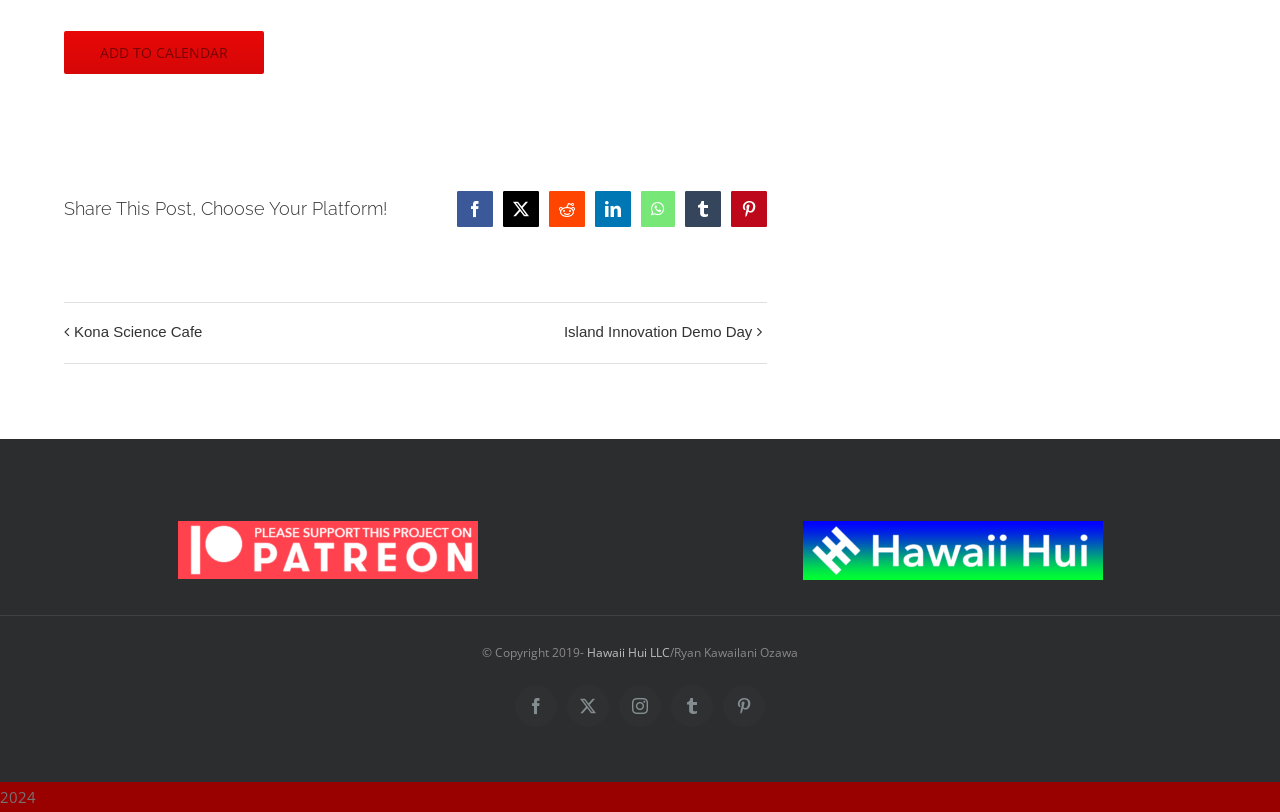What is the first social media platform listed?
Respond to the question with a single word or phrase according to the image.

Facebook